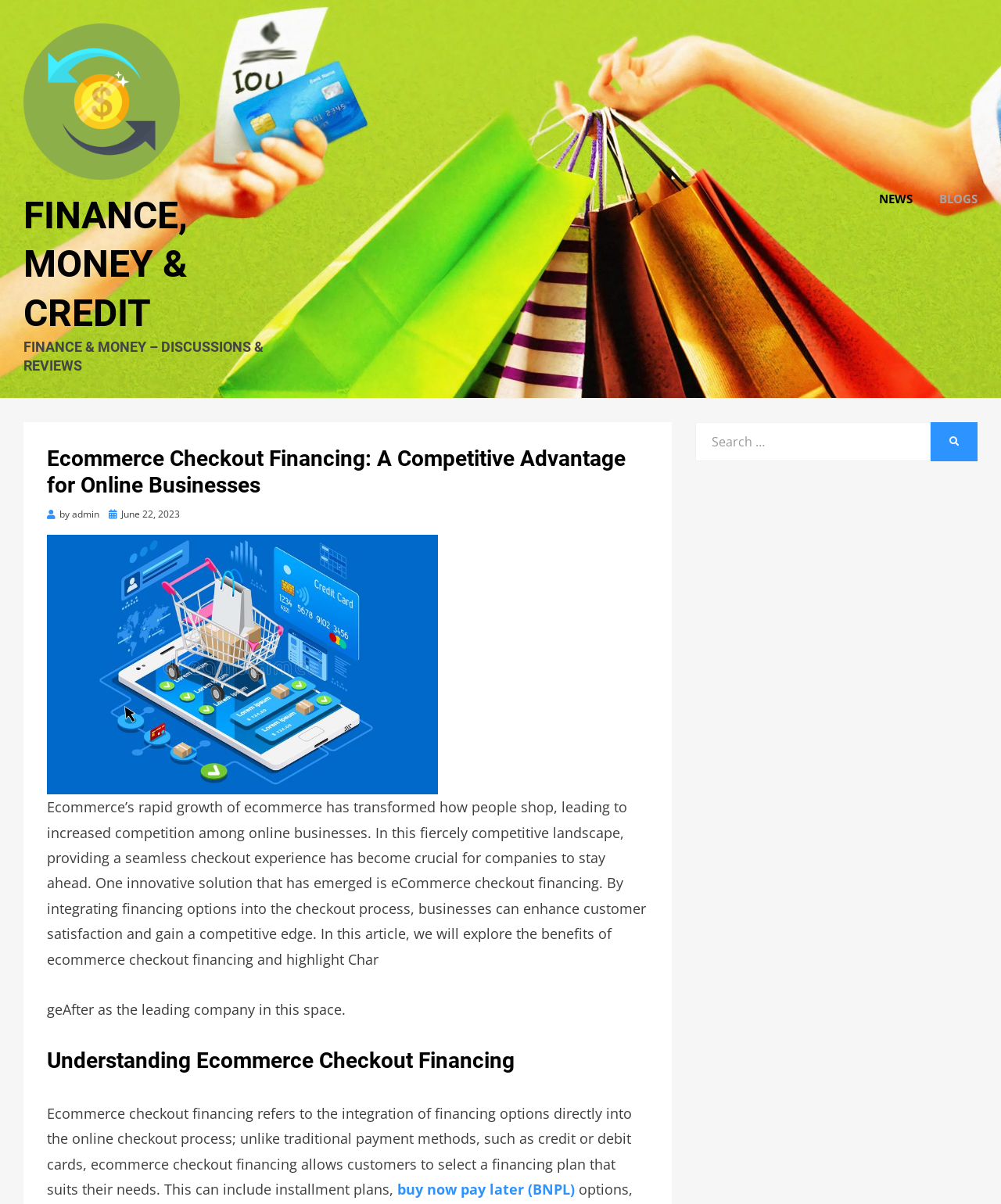Provide the bounding box coordinates for the UI element that is described as: "Top".

None